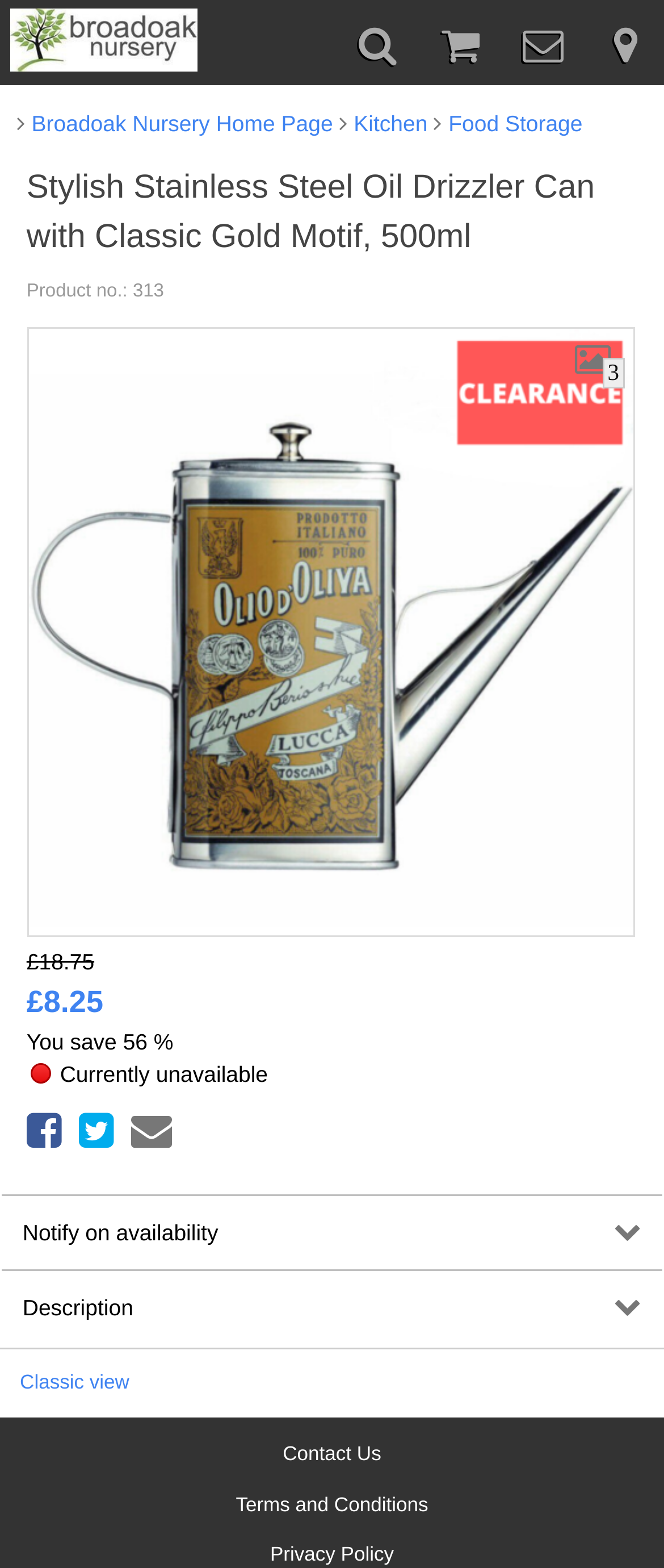Please identify the bounding box coordinates of the region to click in order to complete the task: "Click on Beginner guide". The coordinates must be four float numbers between 0 and 1, specified as [left, top, right, bottom].

None